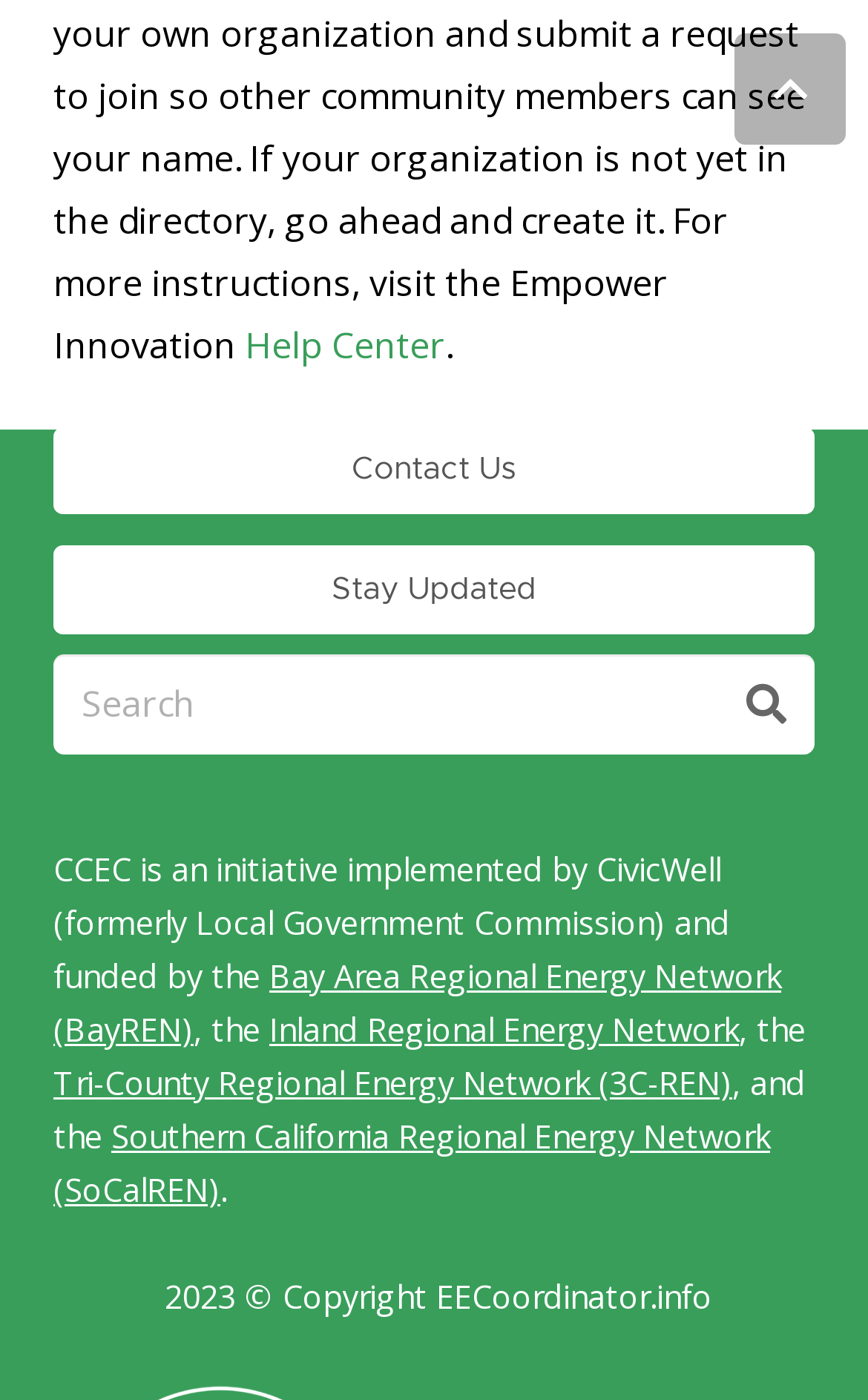What is the purpose of the 'Back to top' button?
Please provide a full and detailed response to the question.

I found a button labeled 'Back to top' at the bottom of the webpage, which suggests that its purpose is to allow users to quickly scroll back to the top of the webpage.